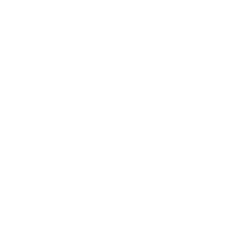Give a concise answer using one word or a phrase to the following question:
What type of events are showcased in the images?

Milestone events